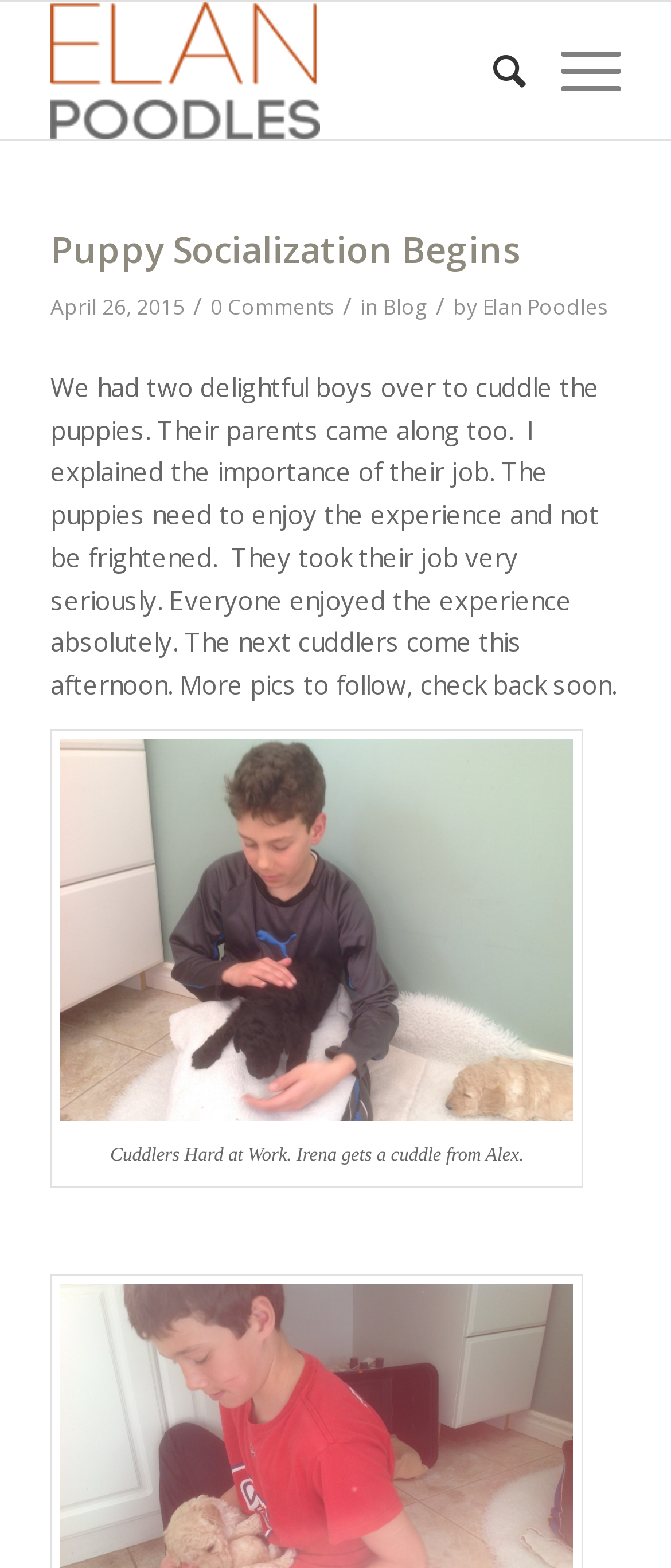Locate and extract the headline of this webpage.

Puppy Socialization Begins